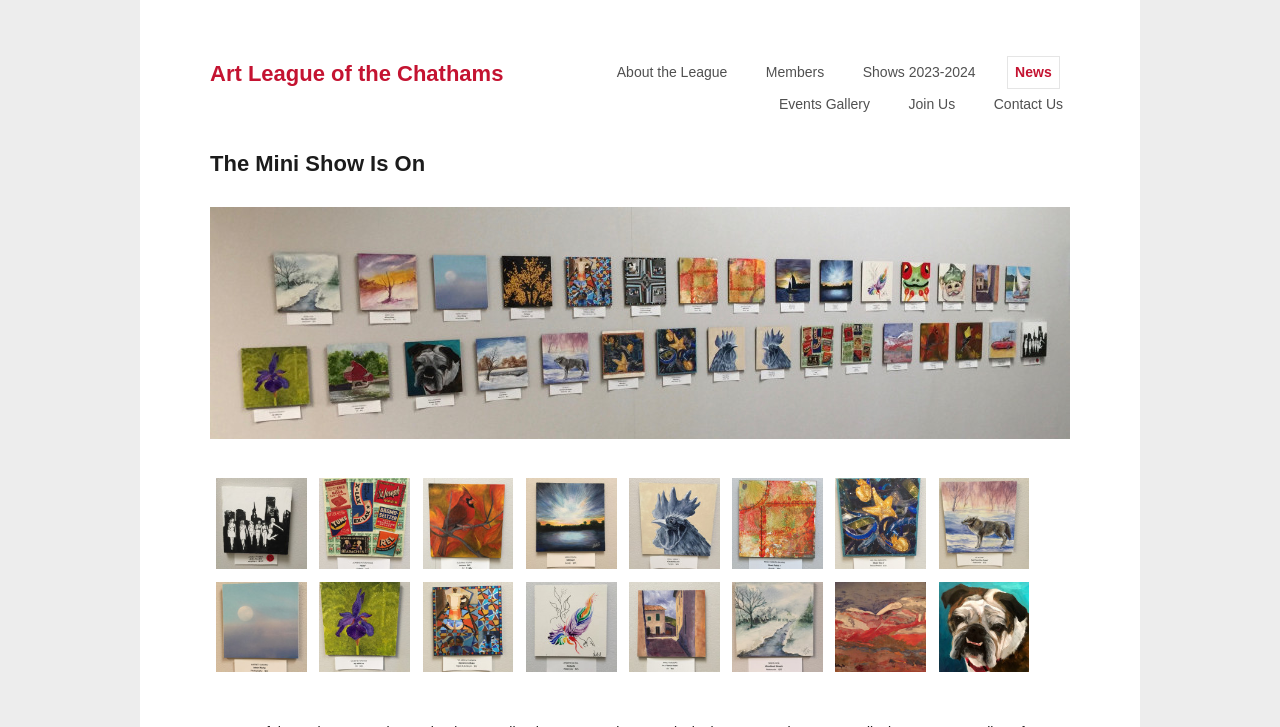Elaborate on the webpage's design and content in a detailed caption.

The webpage is about the Art League of the Chathams, with a focus on "The Mini Show Is On". At the top, there is a heading with the organization's name, followed by a row of links to different sections of the website, including "About the League", "Members", "Shows 2023-2024", "News", "Events Gallery", "Join Us", and "Contact Us".

Below the links, there is a large image, likely a promotional image for "The Mini Show Is On". Underneath the image, there are several sections of description lists, each containing a series of links. These links are arranged in a grid-like pattern, with multiple columns and rows. The links appear to be related to the mini show, possibly featuring different artists or artworks.

At the very bottom of the page, there is a small piece of static text, containing a non-breaking space character.